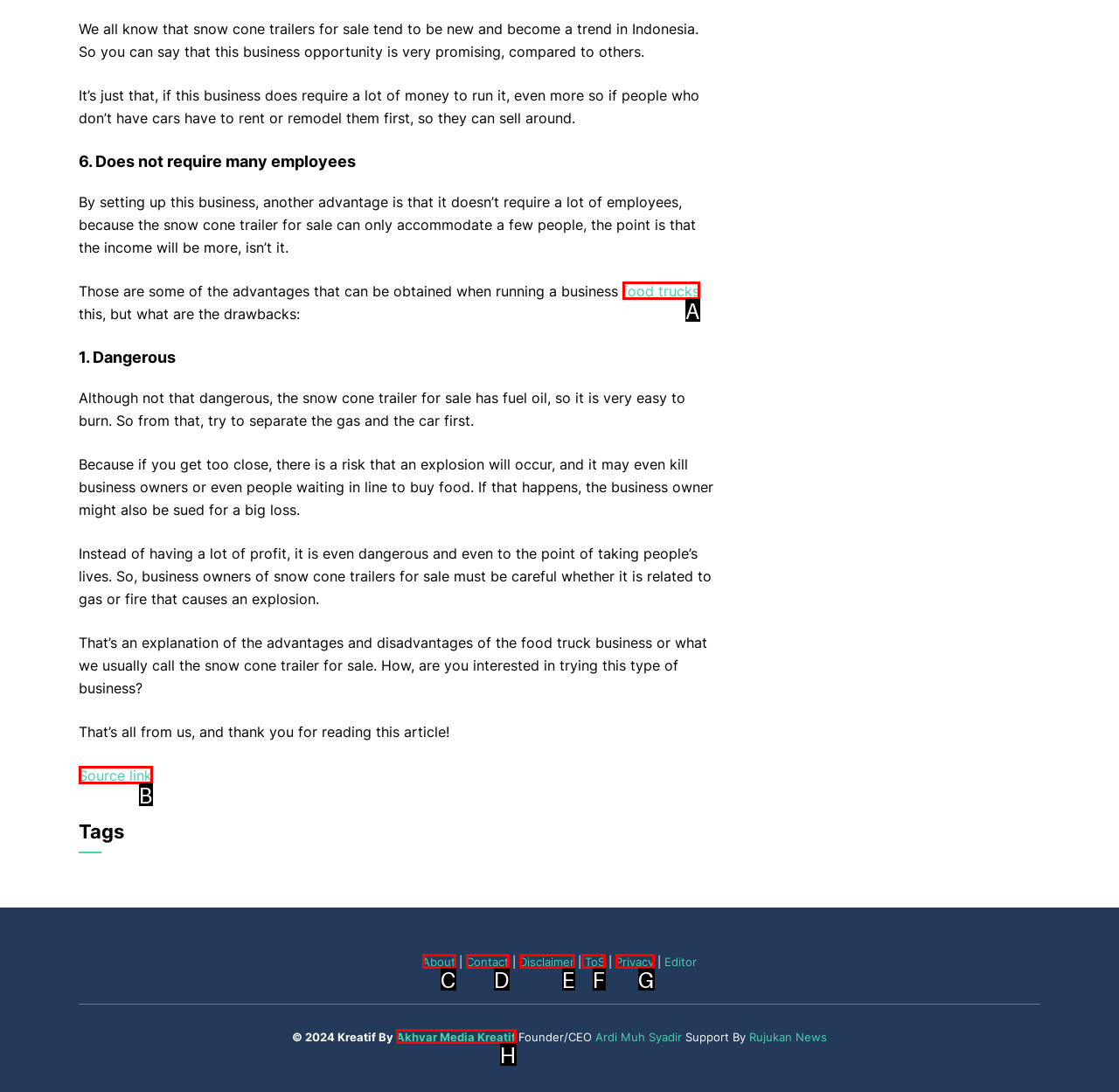Find the option that matches this description: Disclaimer
Provide the matching option's letter directly.

E